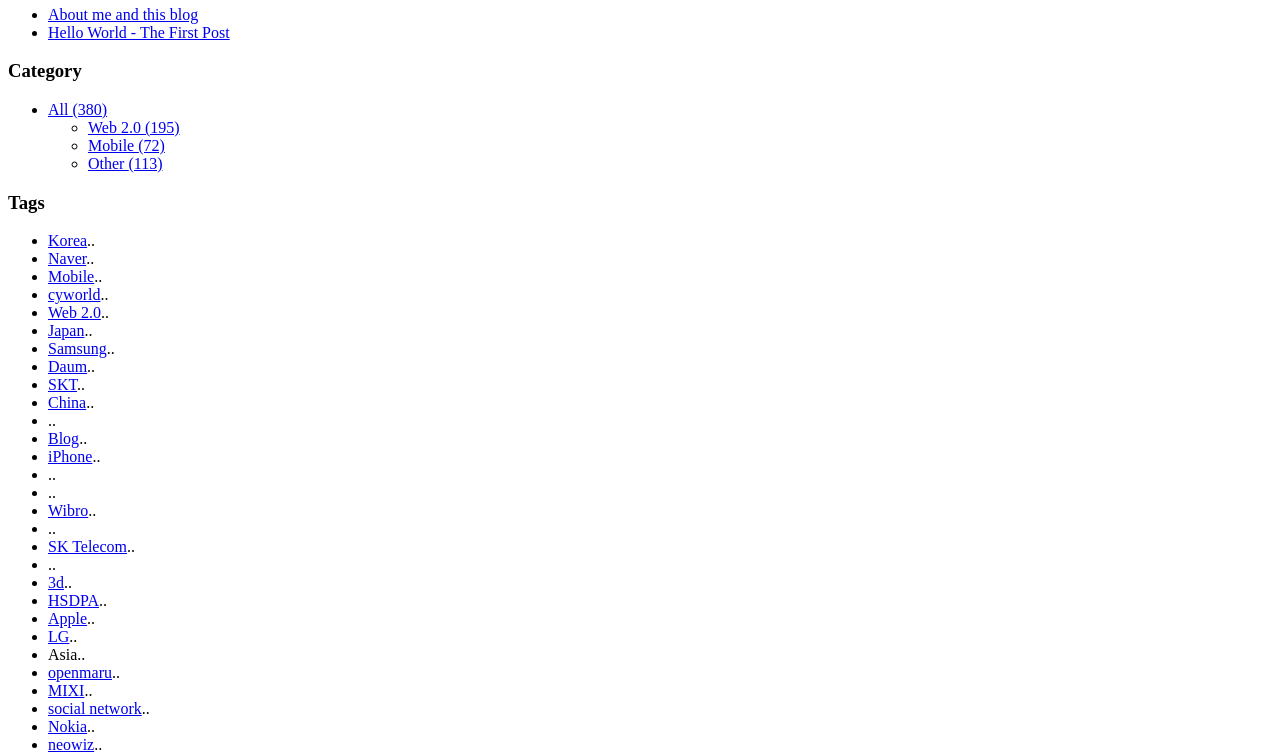Determine the bounding box coordinates in the format (top-left x, top-left y, bottom-right x, bottom-right y). Ensure all values are floating point numbers between 0 and 1. Identify the bounding box of the UI element described by: Web 2.0

[0.038, 0.405, 0.079, 0.427]